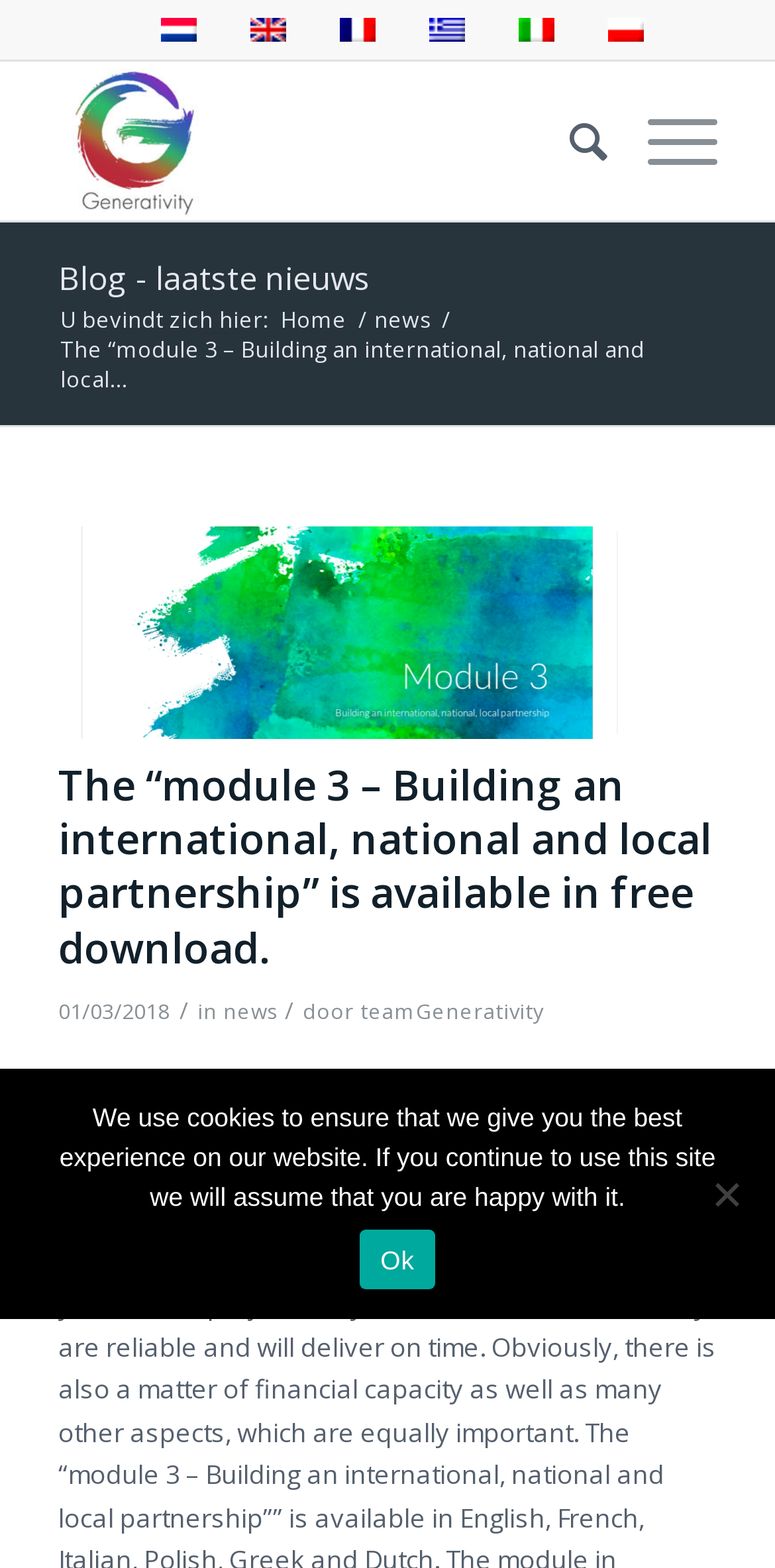Identify the bounding box coordinates for the UI element that matches this description: "aging well".

None